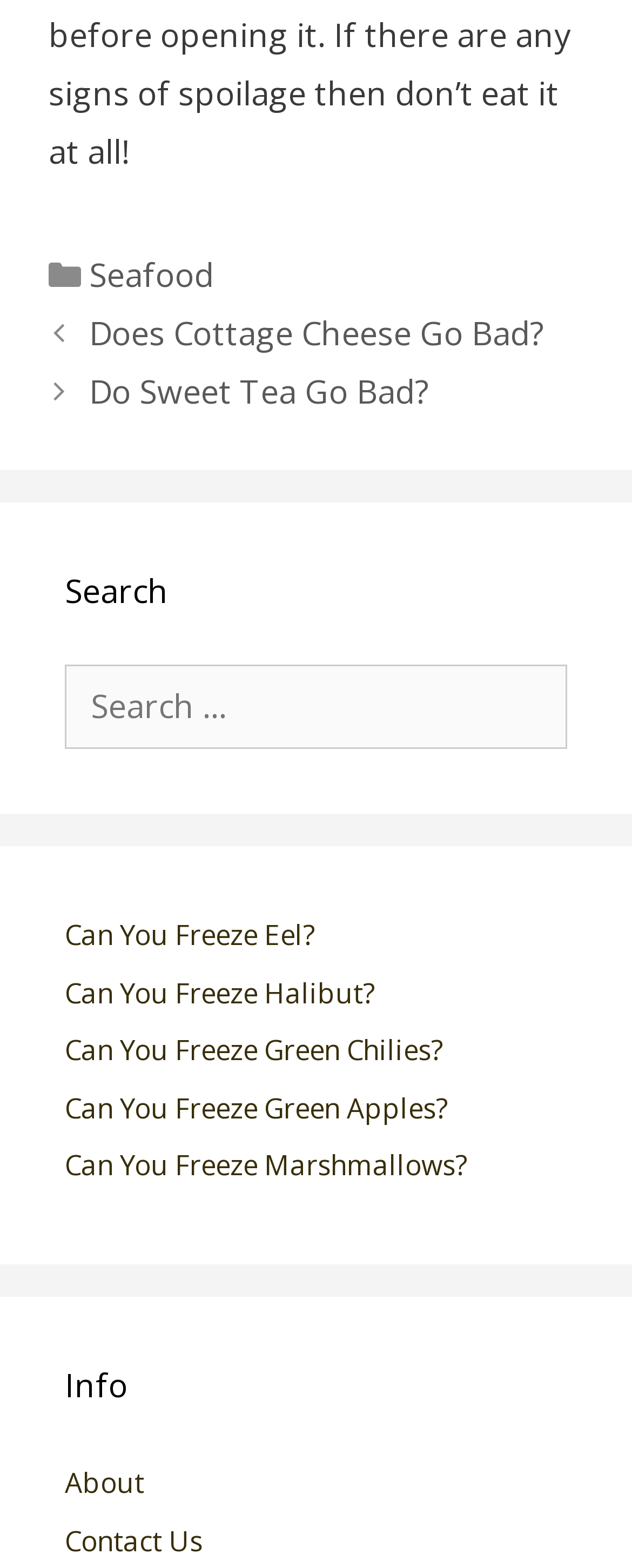Determine the bounding box coordinates of the region that needs to be clicked to achieve the task: "Click on 'Contact Us'".

[0.103, 0.97, 0.321, 0.994]